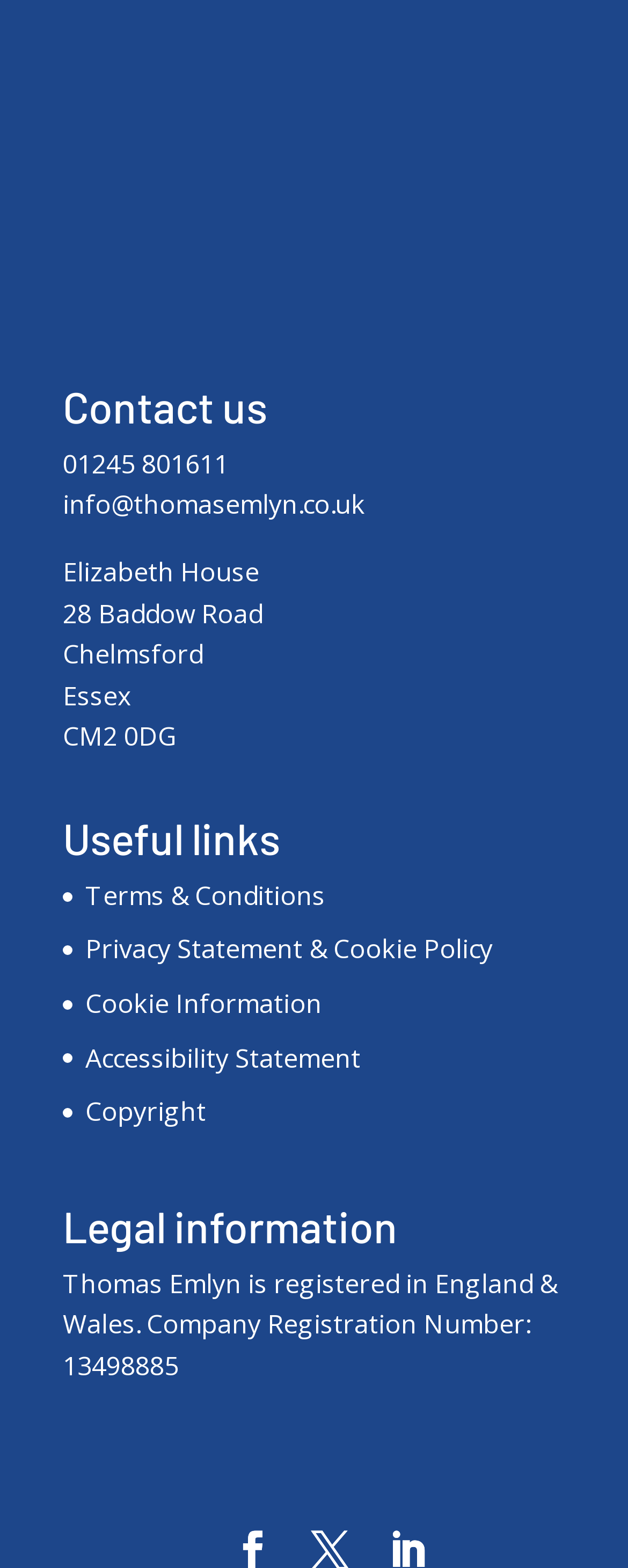What is the postcode of the office location?
Please answer the question as detailed as possible.

The postcode of the office location can be found in the 'Contact us' section, which is located near the top of the webpage. The relevant text is 'CM2 0DG', which is part of the address 'Elizabeth House, 28 Baddow Road, Chelmsford, Essex, CM2 0DG'.